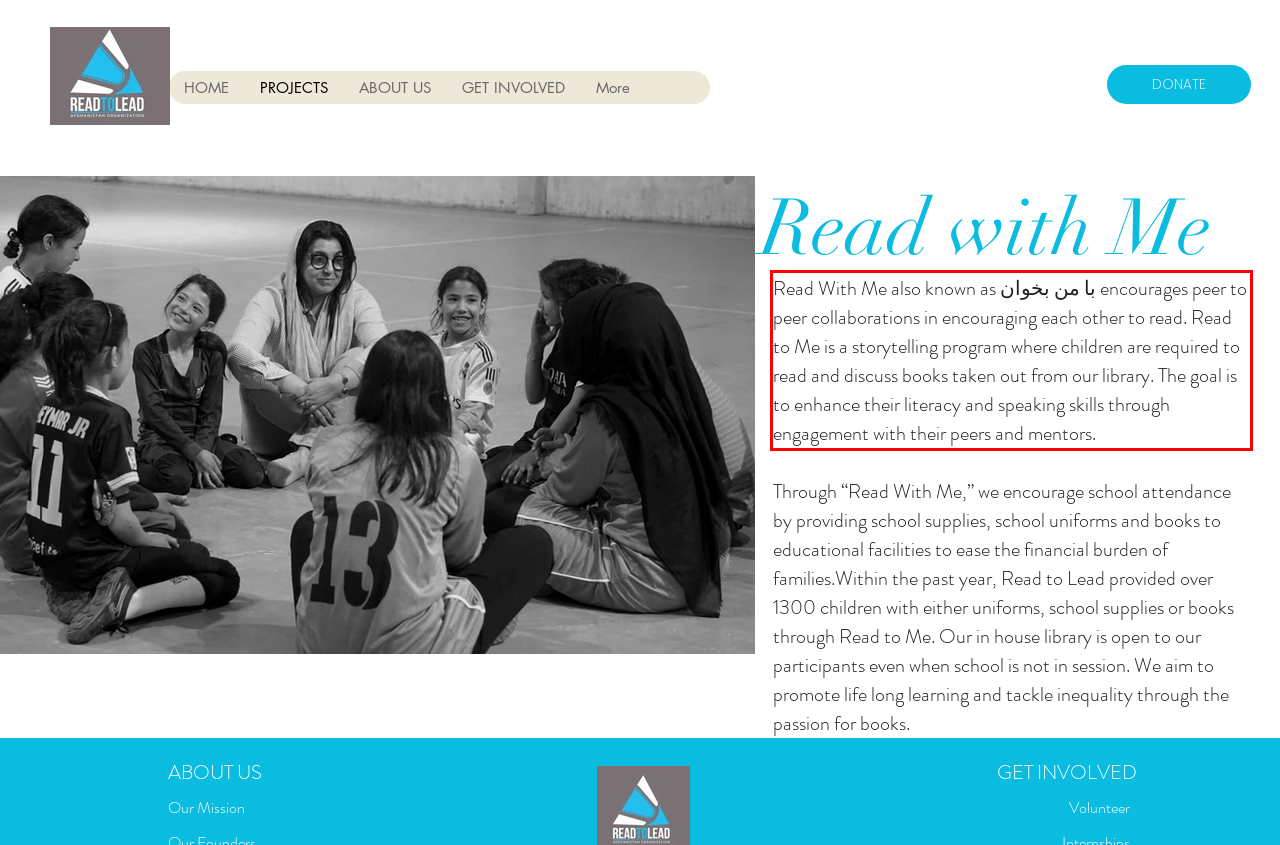Using the provided webpage screenshot, recognize the text content in the area marked by the red bounding box.

Read With Me also known as با من بخوان encourages peer to peer collaborations in encouraging each other to read. Read to Me is a storytelling program where children are required to read and discuss books taken out from our library. The goal is to enhance their literacy and speaking skills through engagement with their peers and mentors.